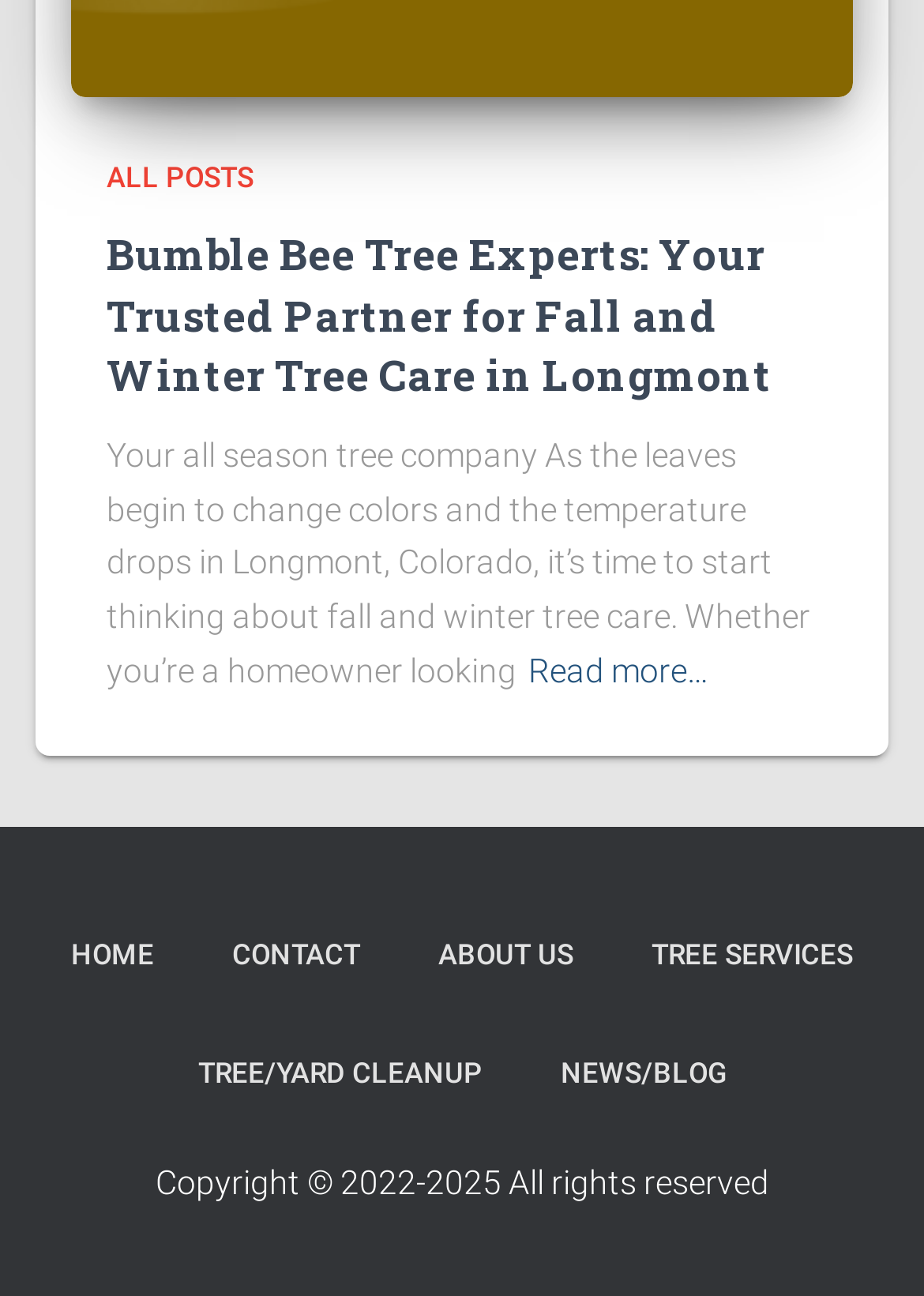What season is the company preparing for?
Please provide a single word or phrase as your answer based on the screenshot.

Fall and Winter